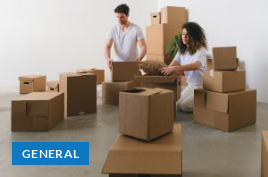What are the individuals doing?
Please provide a single word or phrase as the answer based on the screenshot.

Packing and organizing